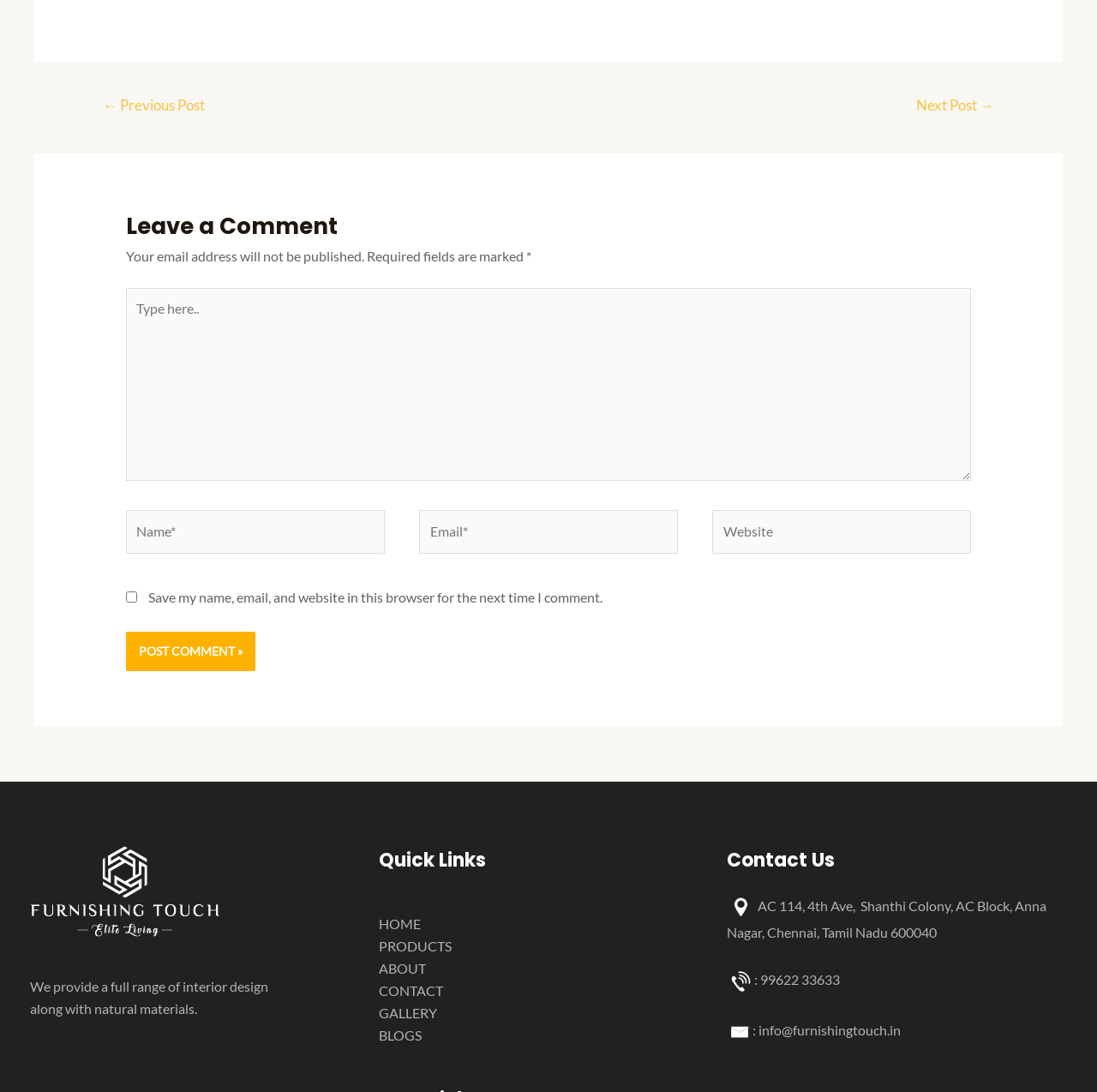What is the company's email address?
Respond with a short answer, either a single word or a phrase, based on the image.

info@furnishingtouch.in